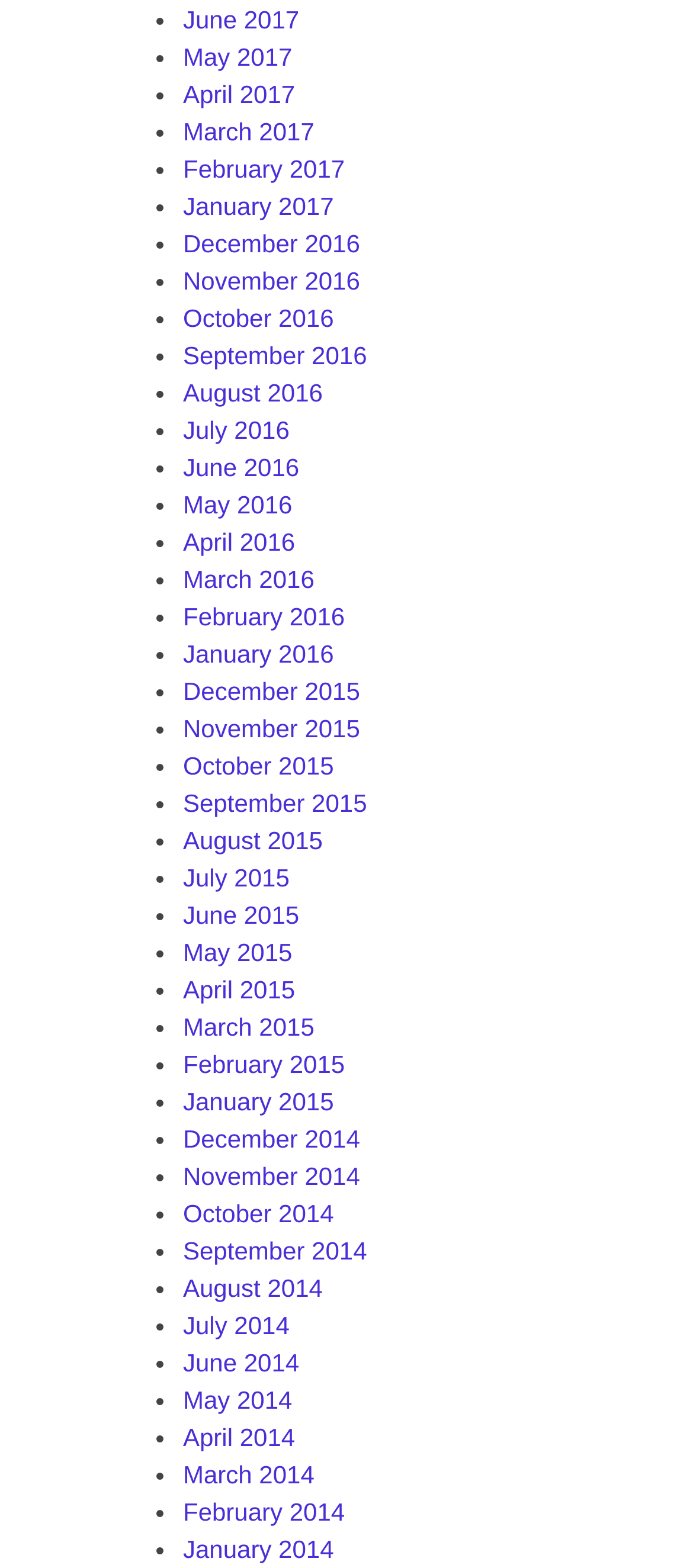Please pinpoint the bounding box coordinates for the region I should click to adhere to this instruction: "Browse May 2014".

[0.264, 0.883, 0.422, 0.902]